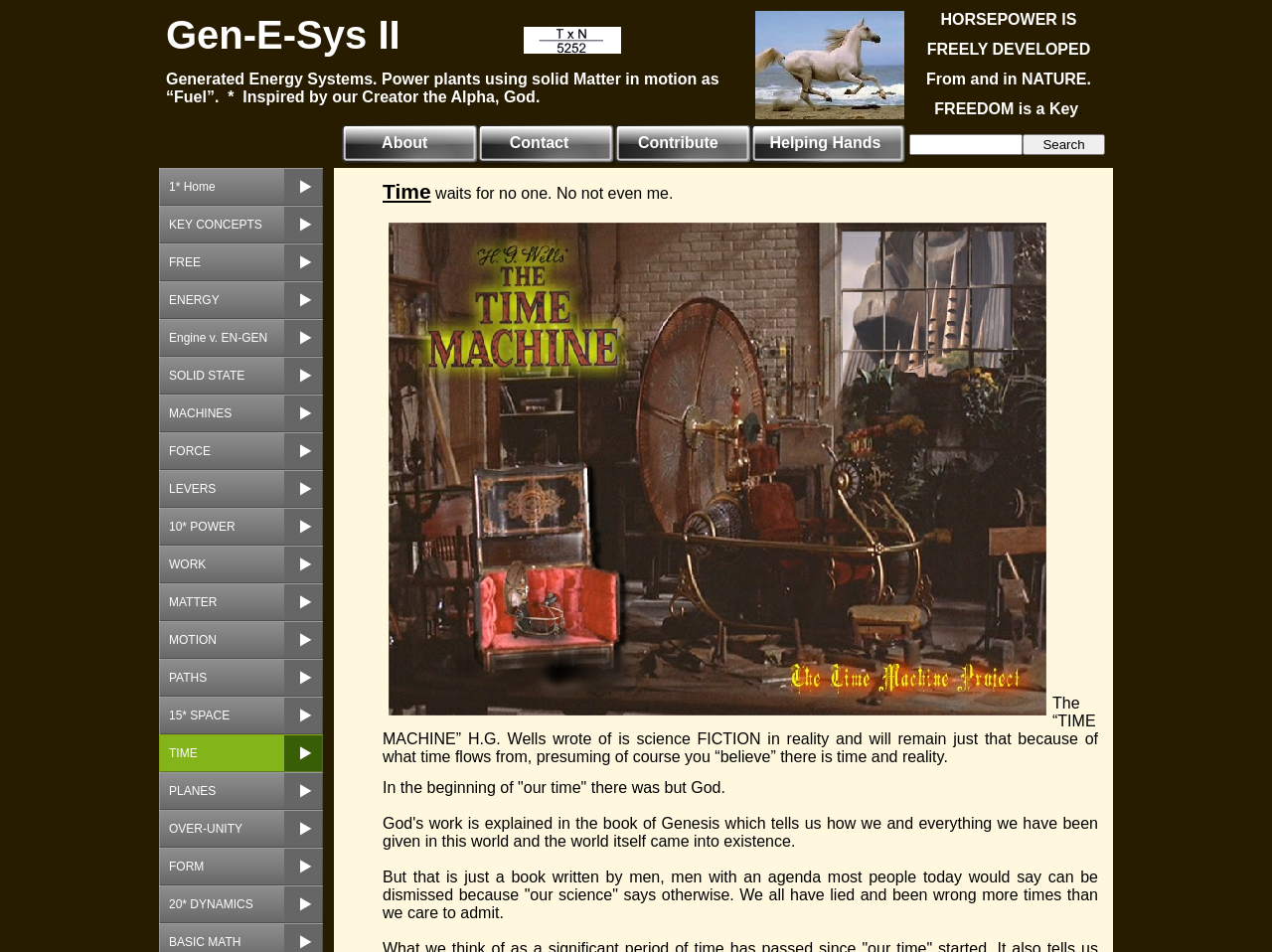Carefully observe the image and respond to the question with a detailed answer:
What is the name of the system mentioned?

The name of the system mentioned is 'Gen-E-Sys II' which is stated in the StaticText element with ID 216, located at the top of the webpage.